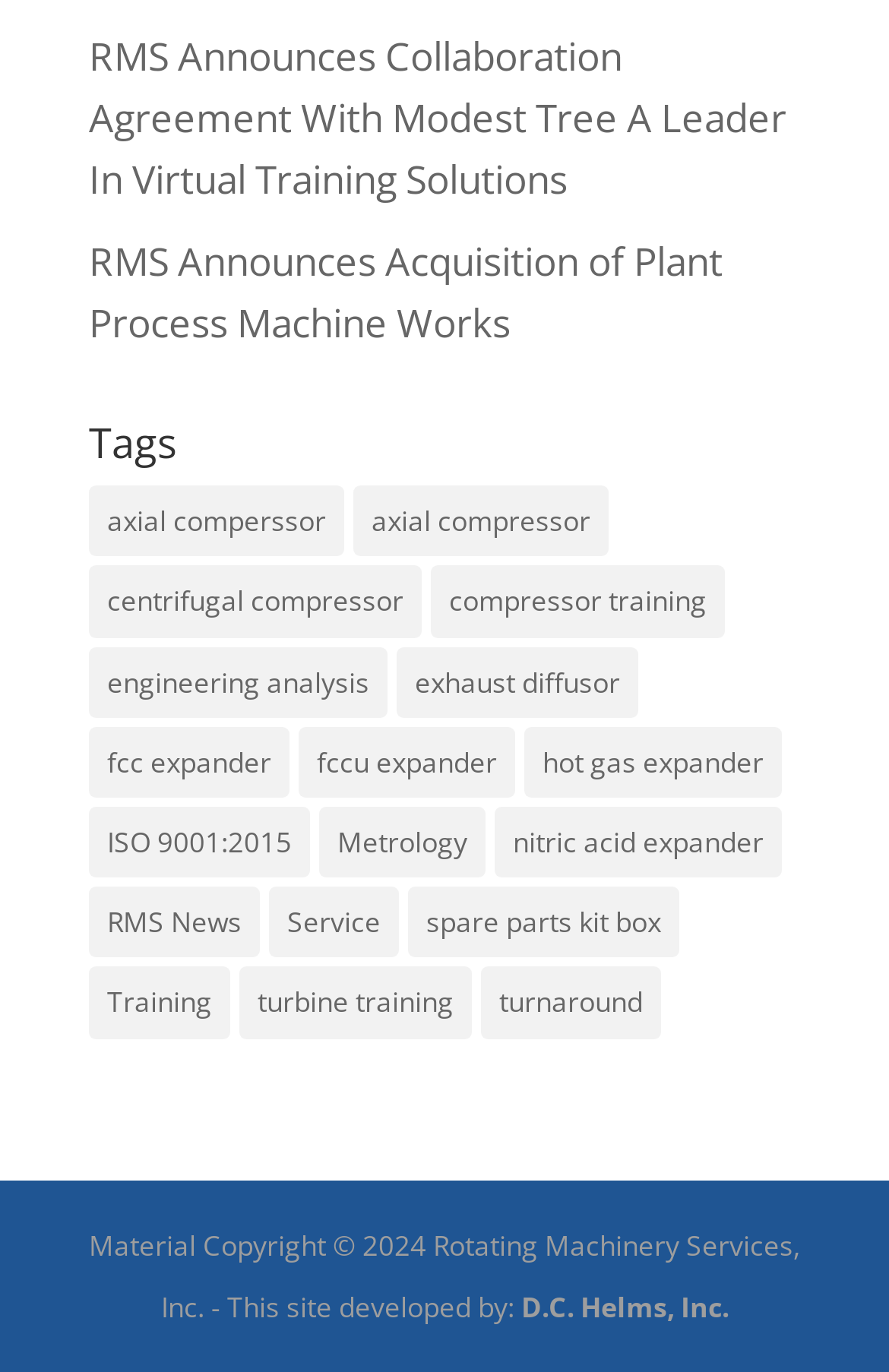Pinpoint the bounding box coordinates of the clickable element needed to complete the instruction: "Visit D.C. Helms, Inc. website". The coordinates should be provided as four float numbers between 0 and 1: [left, top, right, bottom].

[0.586, 0.938, 0.819, 0.966]